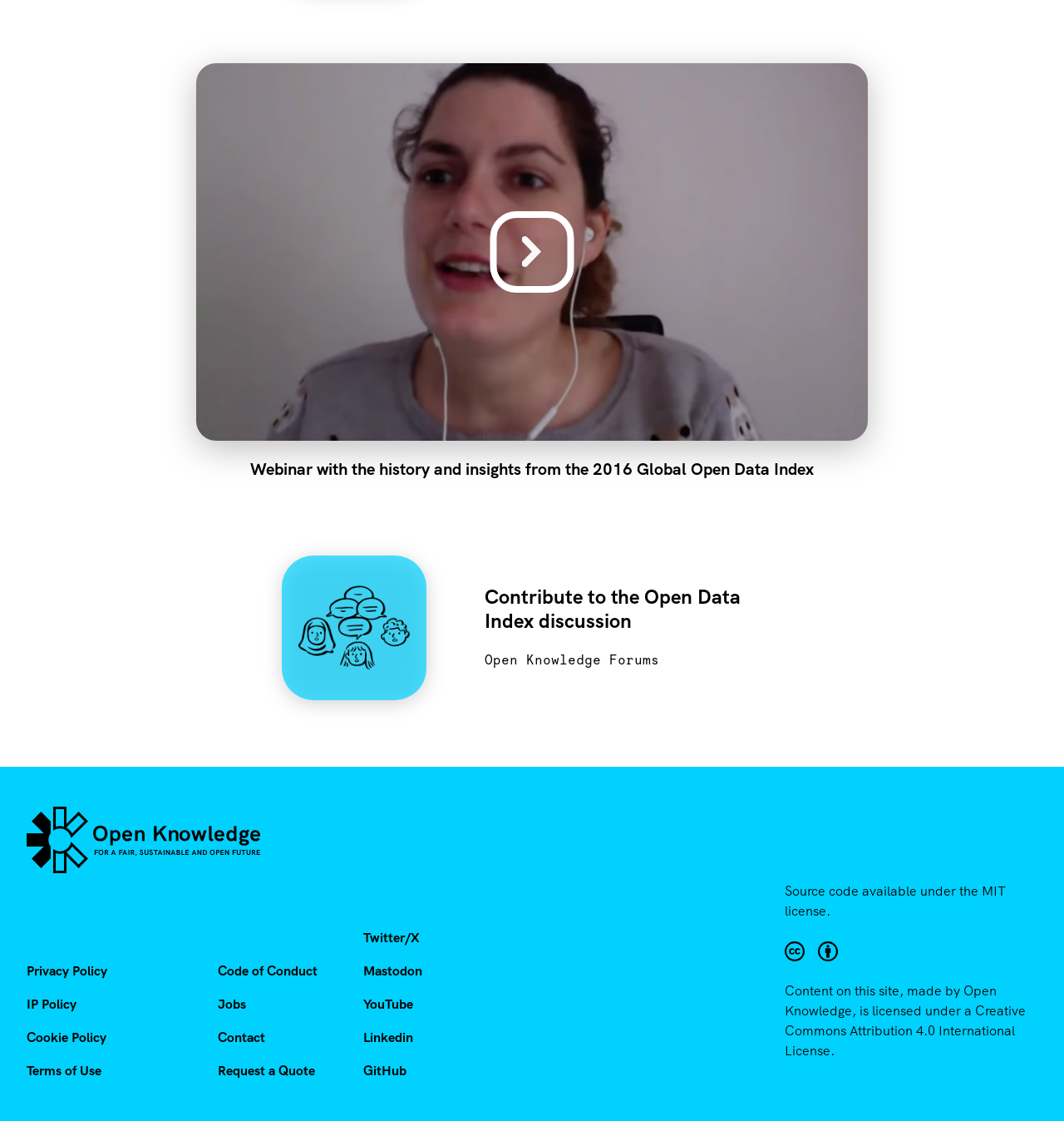Please locate the bounding box coordinates of the element that should be clicked to achieve the given instruction: "Check Twitter/X".

[0.342, 0.829, 0.395, 0.844]